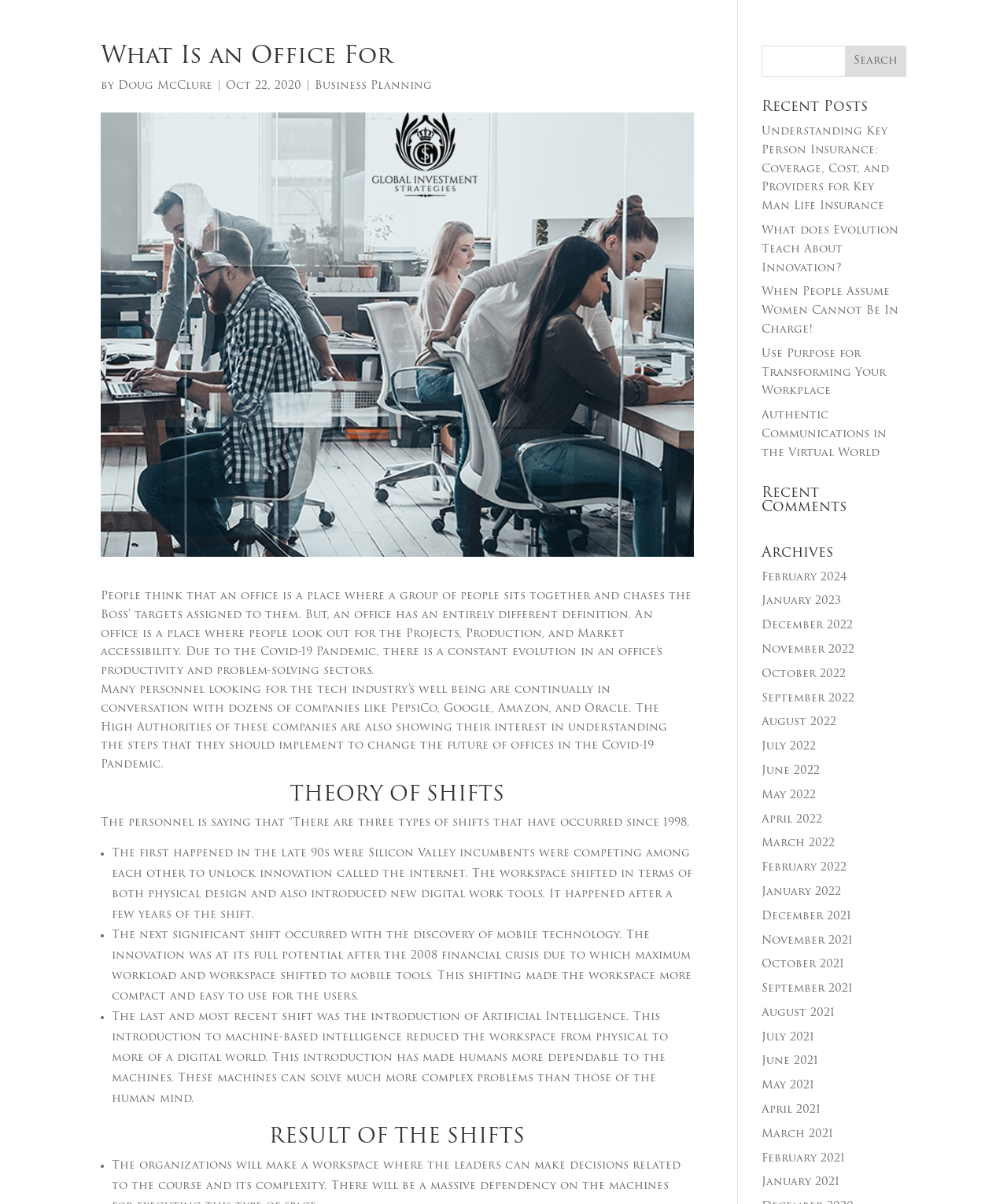Locate the bounding box coordinates of the clickable region to complete the following instruction: "Read the article 'Understanding Key Person Insurance'."

[0.756, 0.105, 0.883, 0.176]